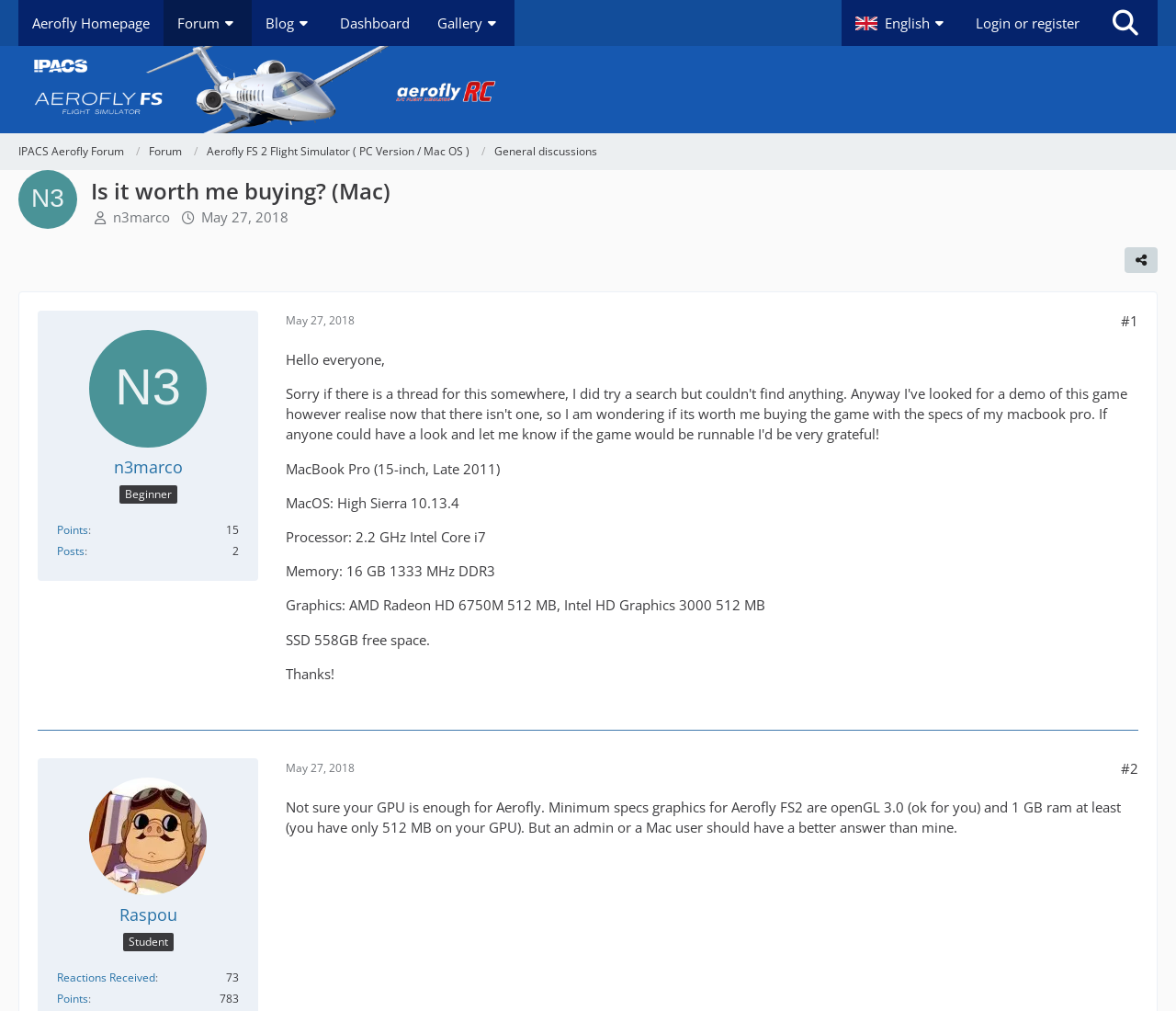What is the topic of the discussion?
Provide a thorough and detailed answer to the question.

I found the answer by looking at the heading of the page, which says 'Is it worth me buying? (Mac)'.